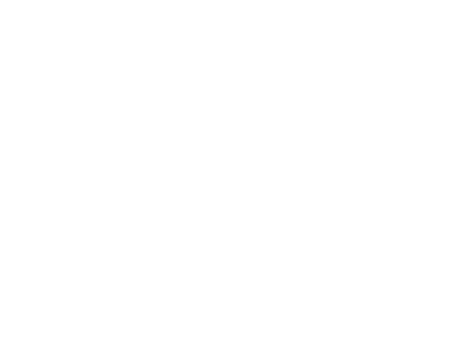Please study the image and answer the question comprehensively:
Who is the target audience of the article?

The caption suggests that the image serves as a visual introduction to the intricacies of using soft pastels, appealing to both novice and experienced artists interested in enhancing their skills with this medium, implying that the target audience of the article is artists with varying levels of experience.